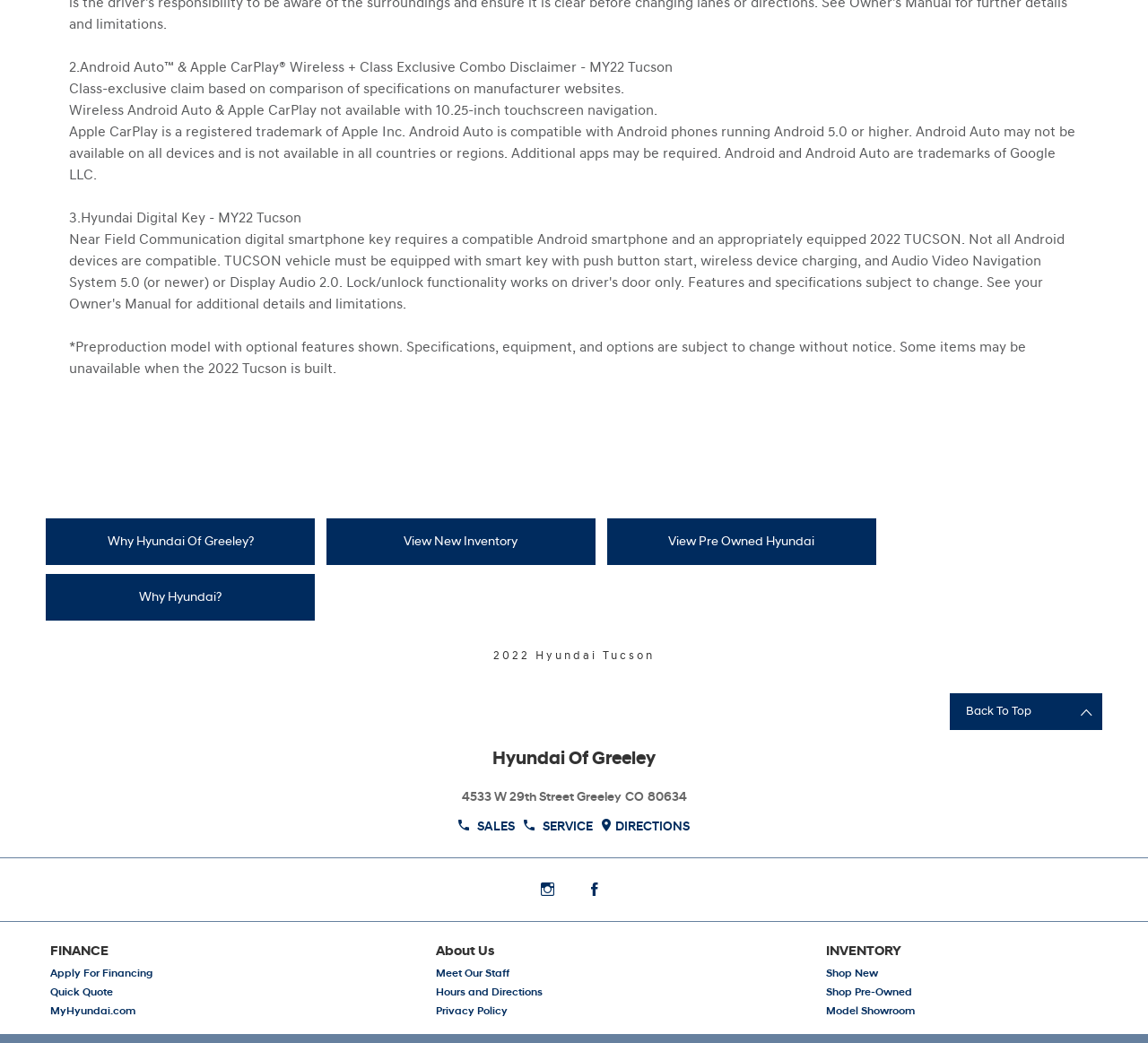Determine the bounding box for the HTML element described here: "Why Hyundai Of Greeley?". The coordinates should be given as [left, top, right, bottom] with each number being a float between 0 and 1.

[0.04, 0.497, 0.274, 0.542]